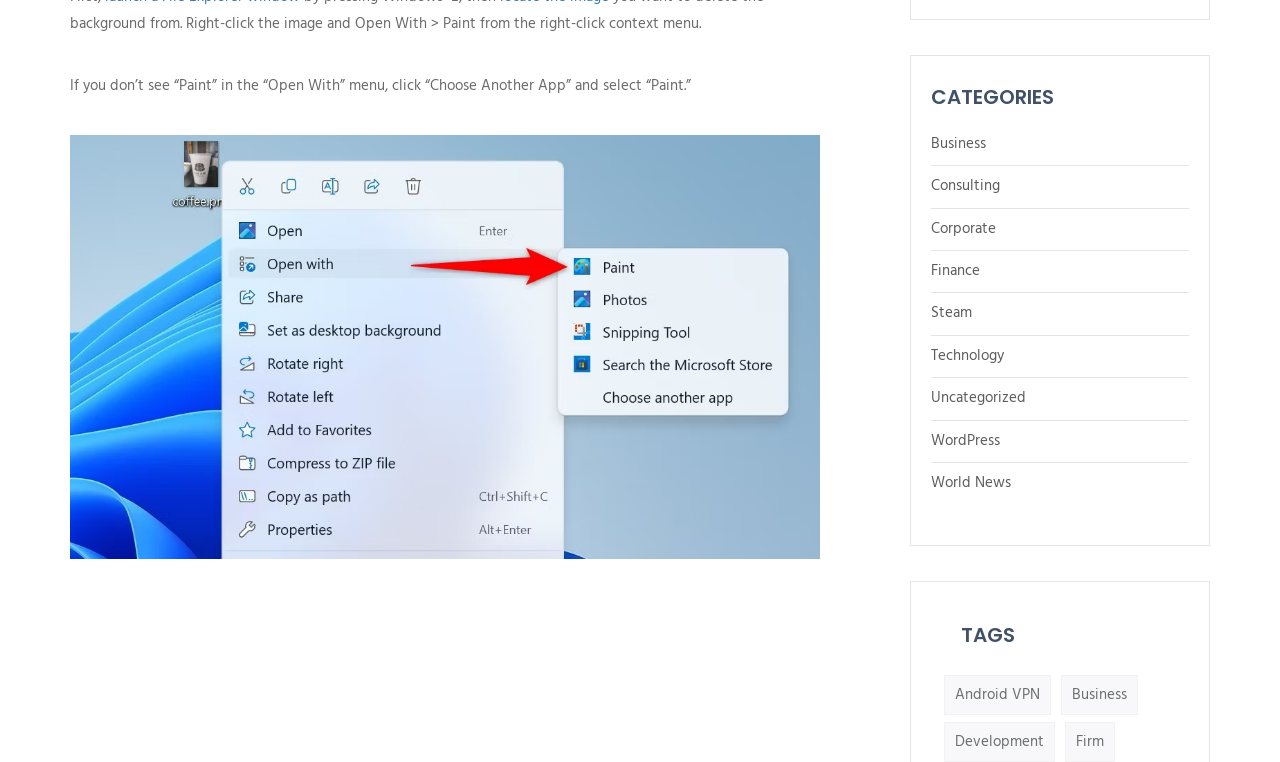What is the image showing?
Give a detailed explanation using the information visible in the image.

I inferred the answer by examining the image description, which states 'Open With > Paint highlighted in an image's context menu', indicating the image is showing the 'Open With' menu with 'Paint' highlighted.